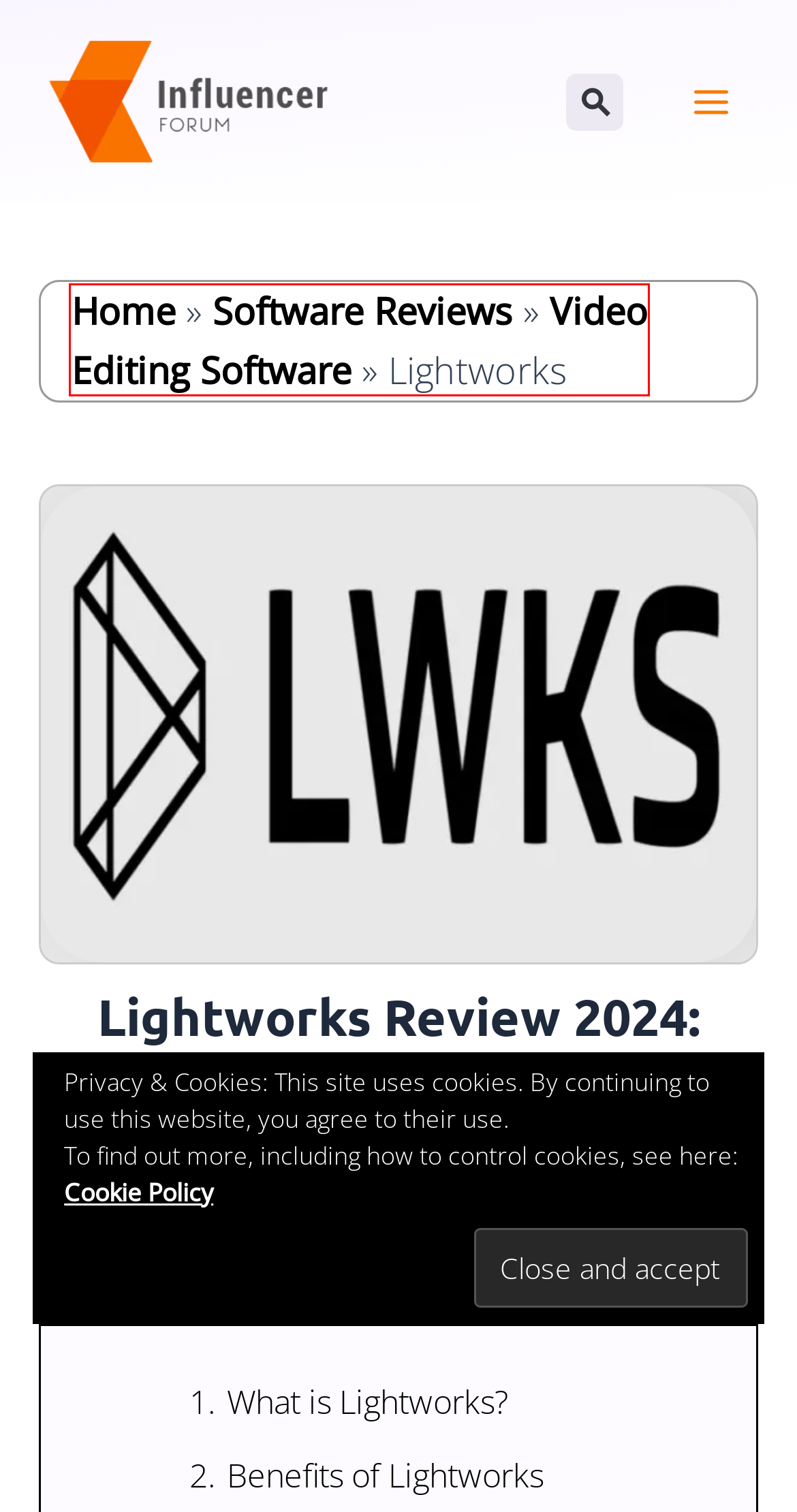A screenshot of a webpage is given, featuring a red bounding box around a UI element. Please choose the webpage description that best aligns with the new webpage after clicking the element in the bounding box. These are the descriptions:
A. Video Editing Software Archives - The Influencer Forum
B. Influencer Marketing Software Reviews 2024 - The Influenc...
C. Contact Us - The Influencer Forum
D. Terms and Conditions - The Influencer Forum
E. The Influencer Forum | Influencer Marketing Resources Rev...
F. About Us - The Influencer Forum
G. Privacy Policy - The Influencer Forum
H. Modash Review 2024: Software Features & Pricing

A